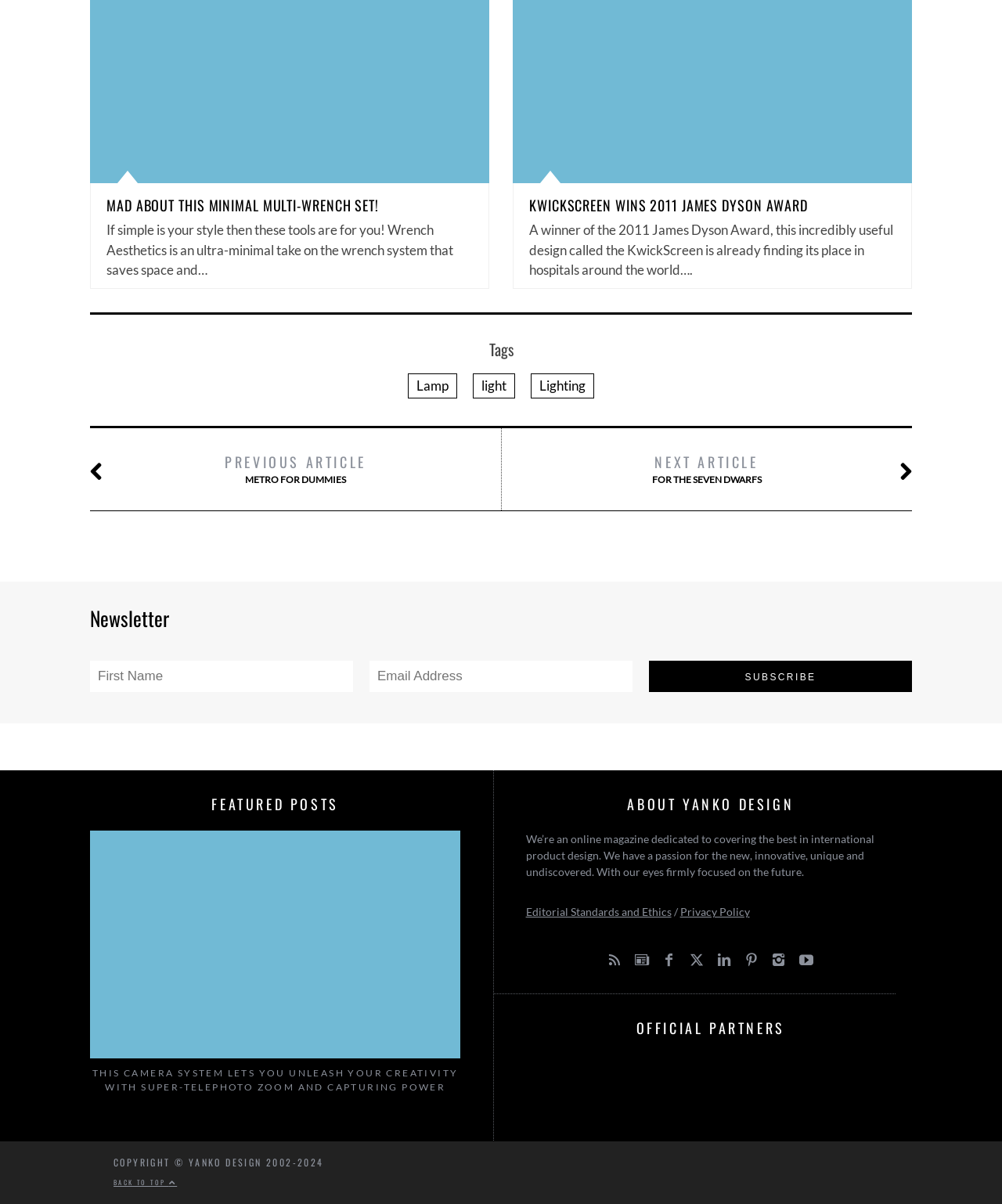What can be subscribed to on this webpage?
Based on the image, provide your answer in one word or phrase.

Newsletter